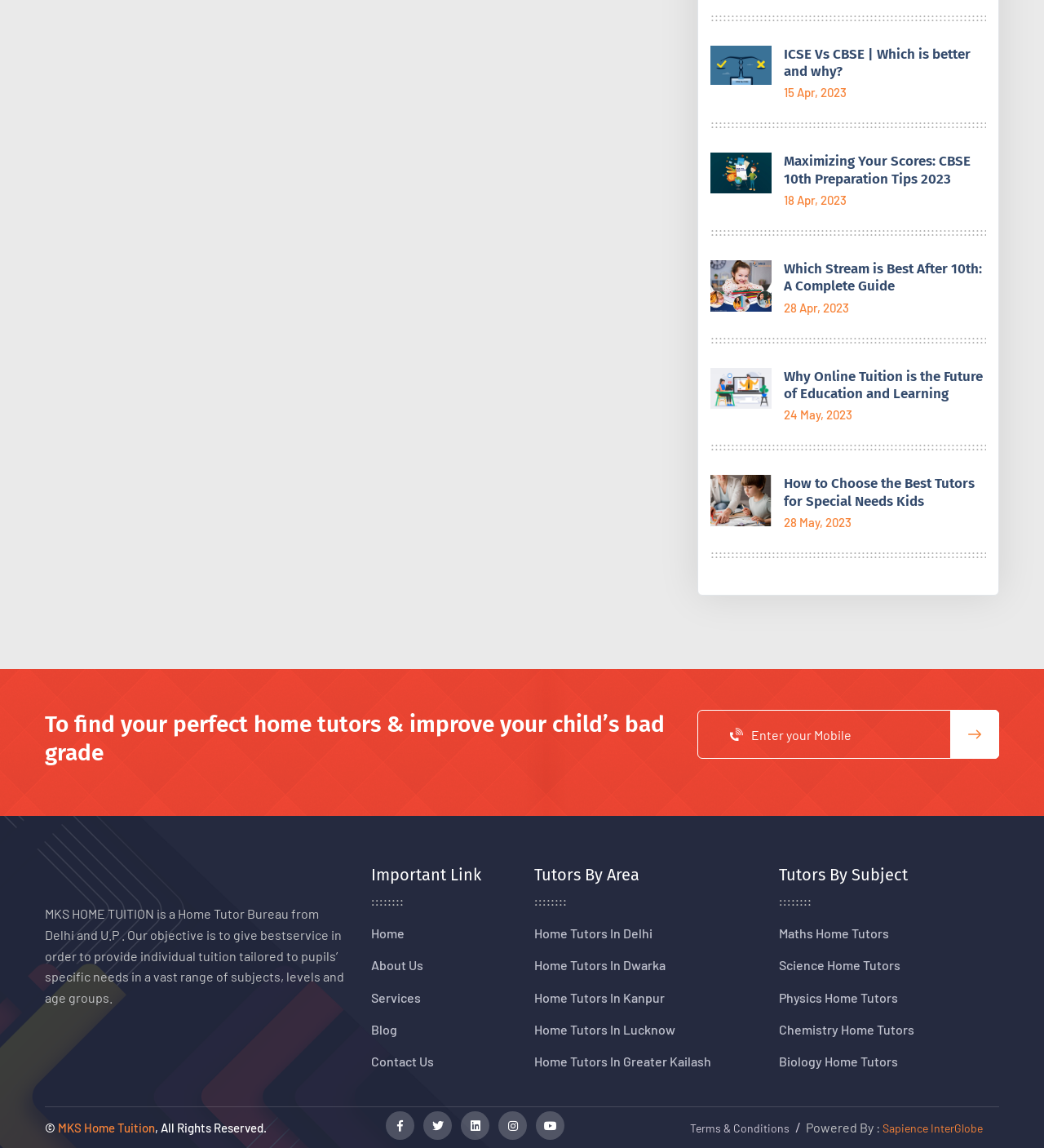Using the elements shown in the image, answer the question comprehensively: What is the name of the organization that powered the website?

I found the text 'Powered By :' at the bottom of the webpage, followed by a link to 'Sapience InterGlobe', which suggests that this organization is responsible for powering the website.